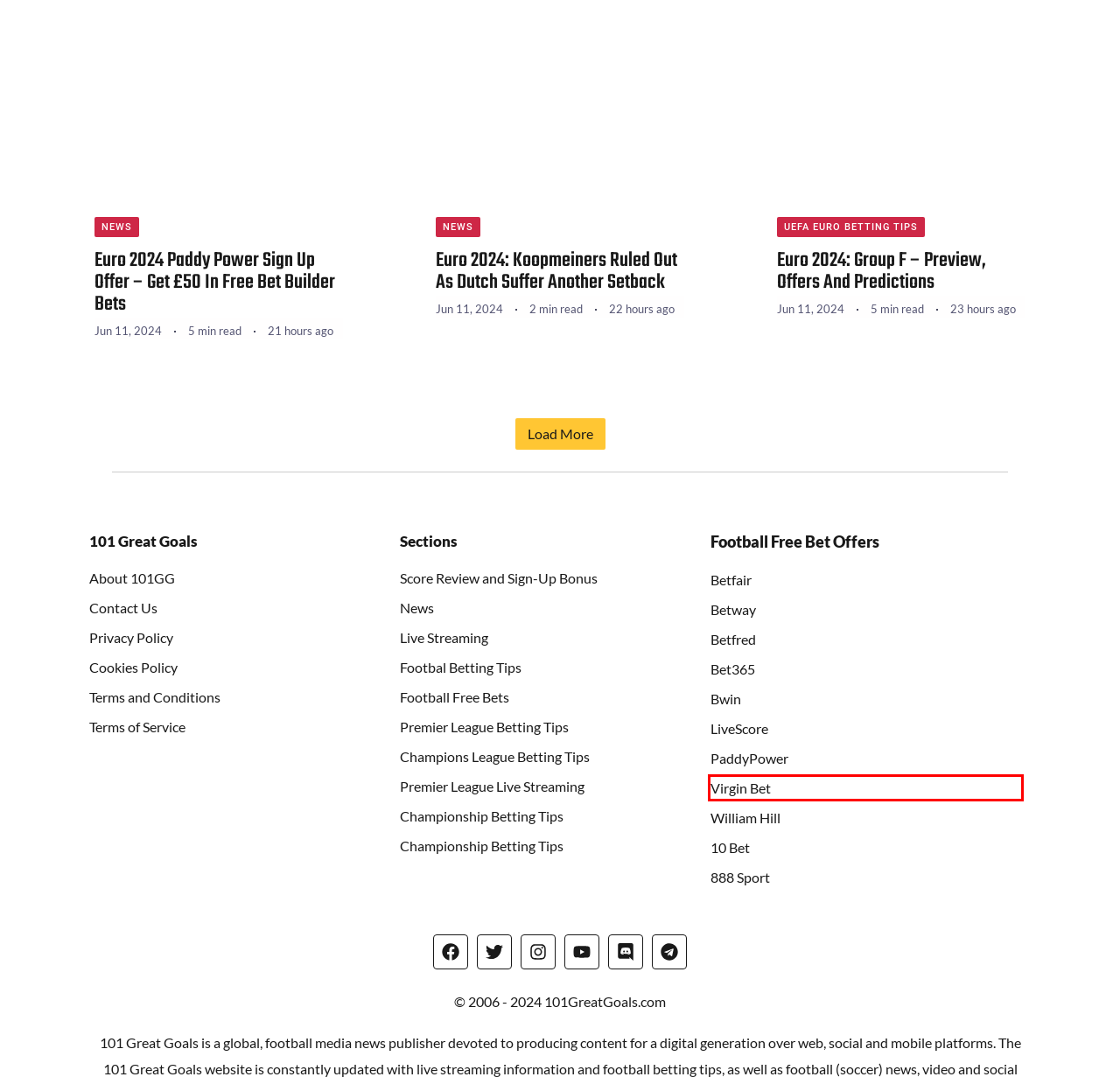You have been given a screenshot of a webpage with a red bounding box around a UI element. Select the most appropriate webpage description for the new webpage that appears after clicking the element within the red bounding box. The choices are:
A. Premier League Betting Tips & Predictions
B. Virgin Bet Offer to Bet £10 and Get £20 | 101greatgoals
C. Contact Us
D. Bet365 Football Betting Review & Sign Up Offer | 101greatgoals
E. Betfair Football Betting
F. Terms and Conditions
G. Euro 2024: Group F - preview, offers and predictions
H. William Hill Football Betting Review & Sign Up Offer

B